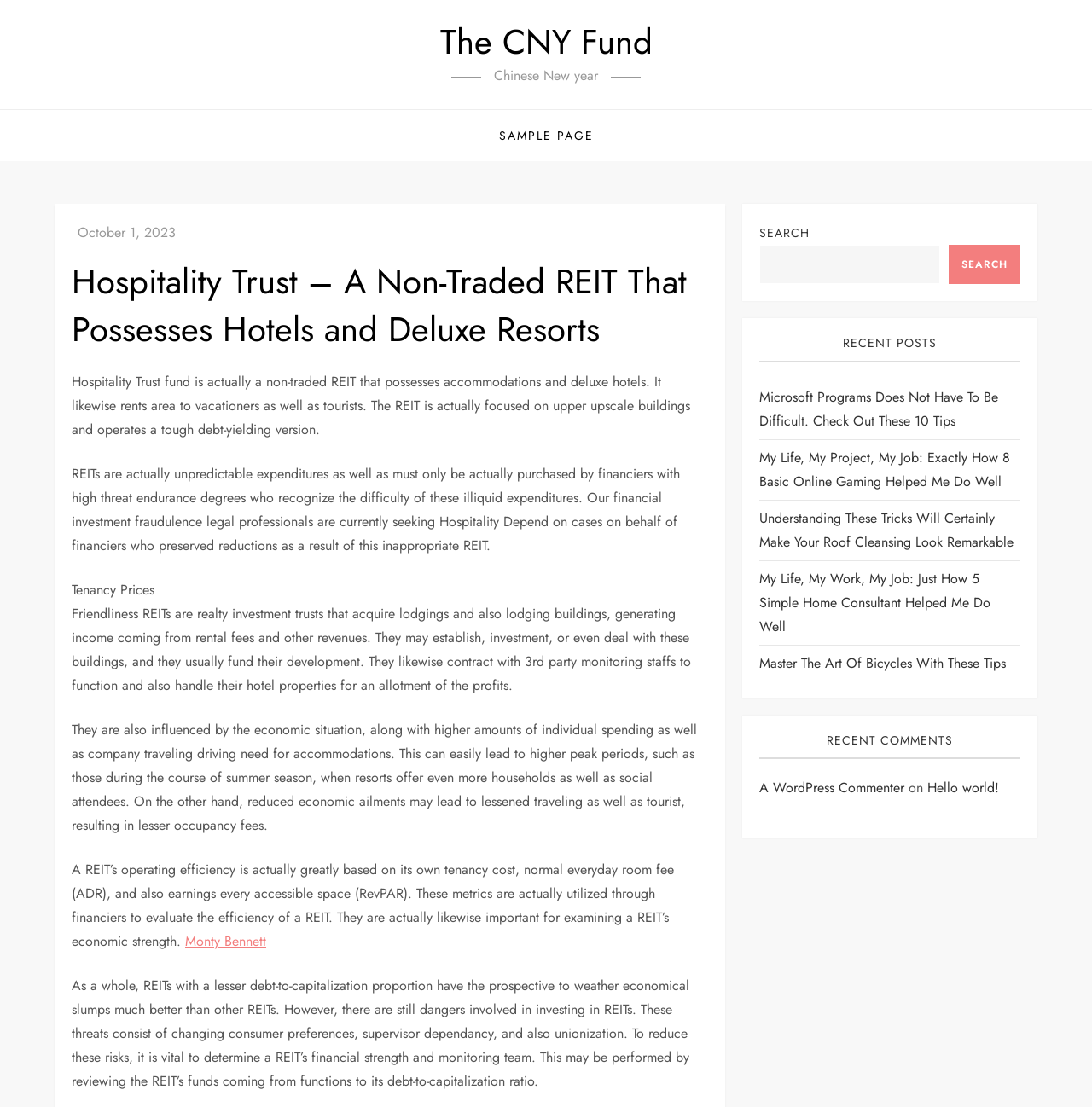Please determine the bounding box coordinates of the clickable area required to carry out the following instruction: "Search for something". The coordinates must be four float numbers between 0 and 1, represented as [left, top, right, bottom].

[0.869, 0.221, 0.934, 0.257]